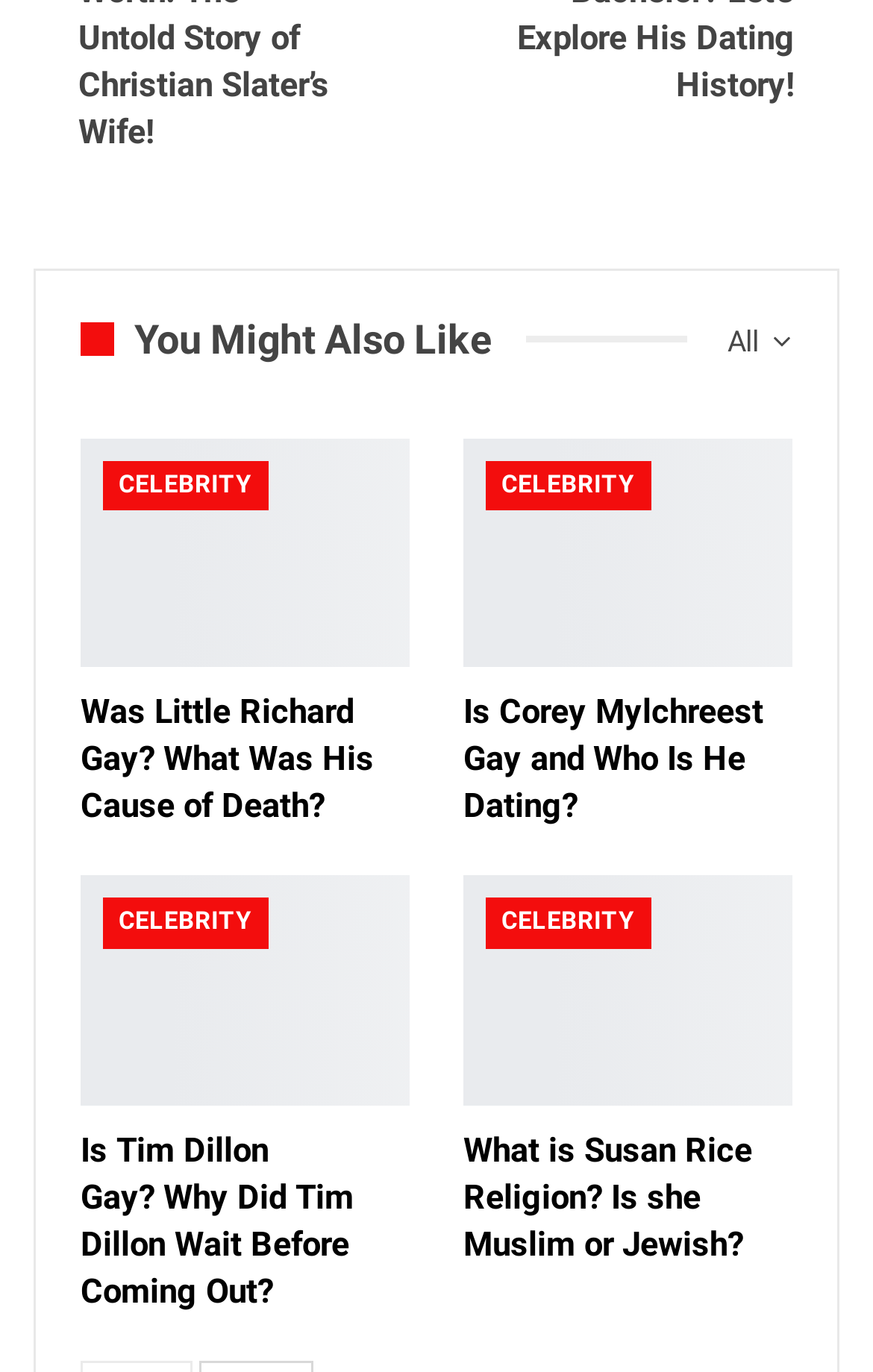Identify the bounding box for the UI element described as: "Celebrity". Ensure the coordinates are four float numbers between 0 and 1, formatted as [left, top, right, bottom].

[0.118, 0.335, 0.307, 0.372]